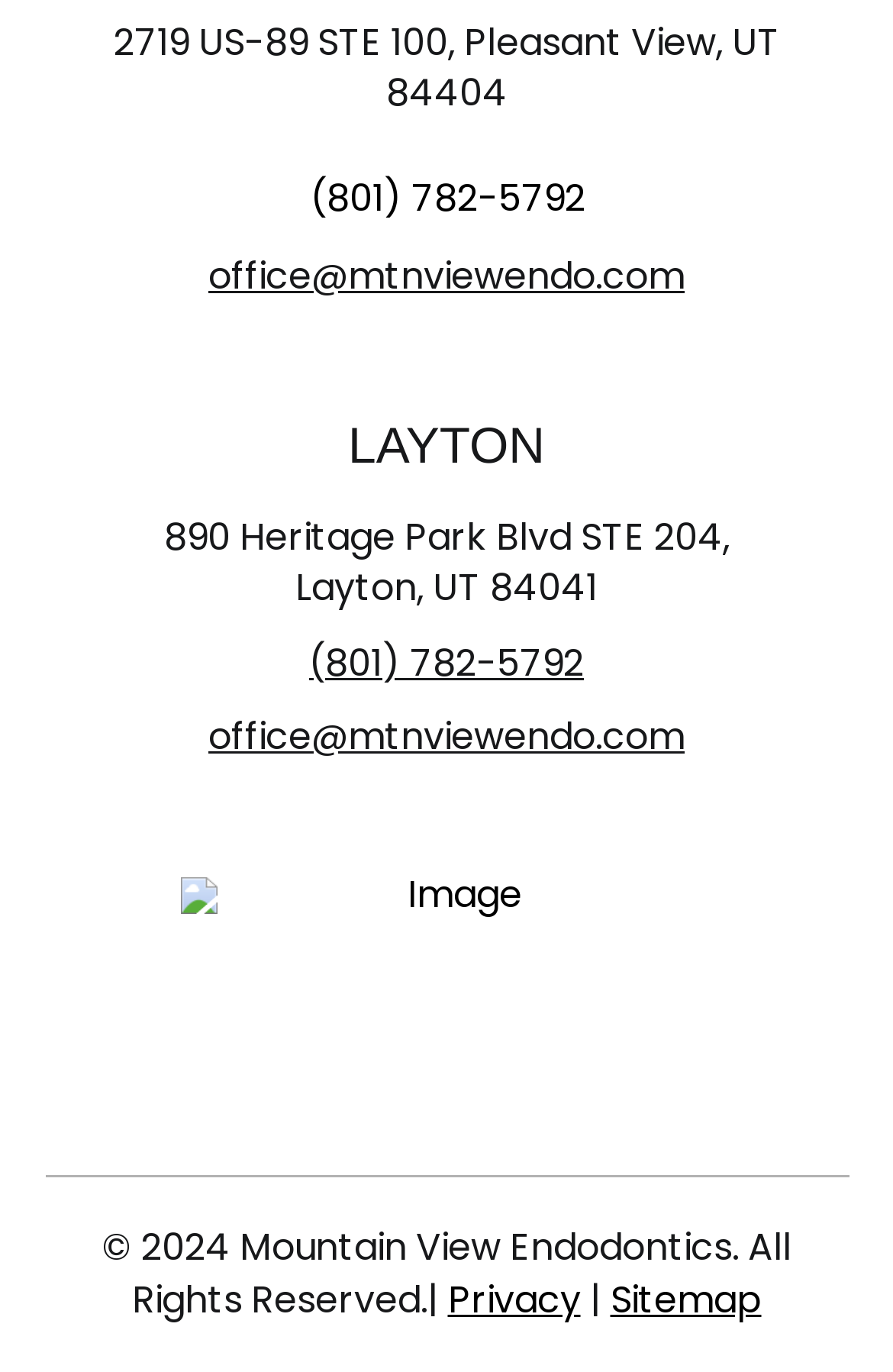What is the address of the Pleasant View office?
Give a one-word or short phrase answer based on the image.

2719 US-89 STE 100, Pleasant View, UT 84404